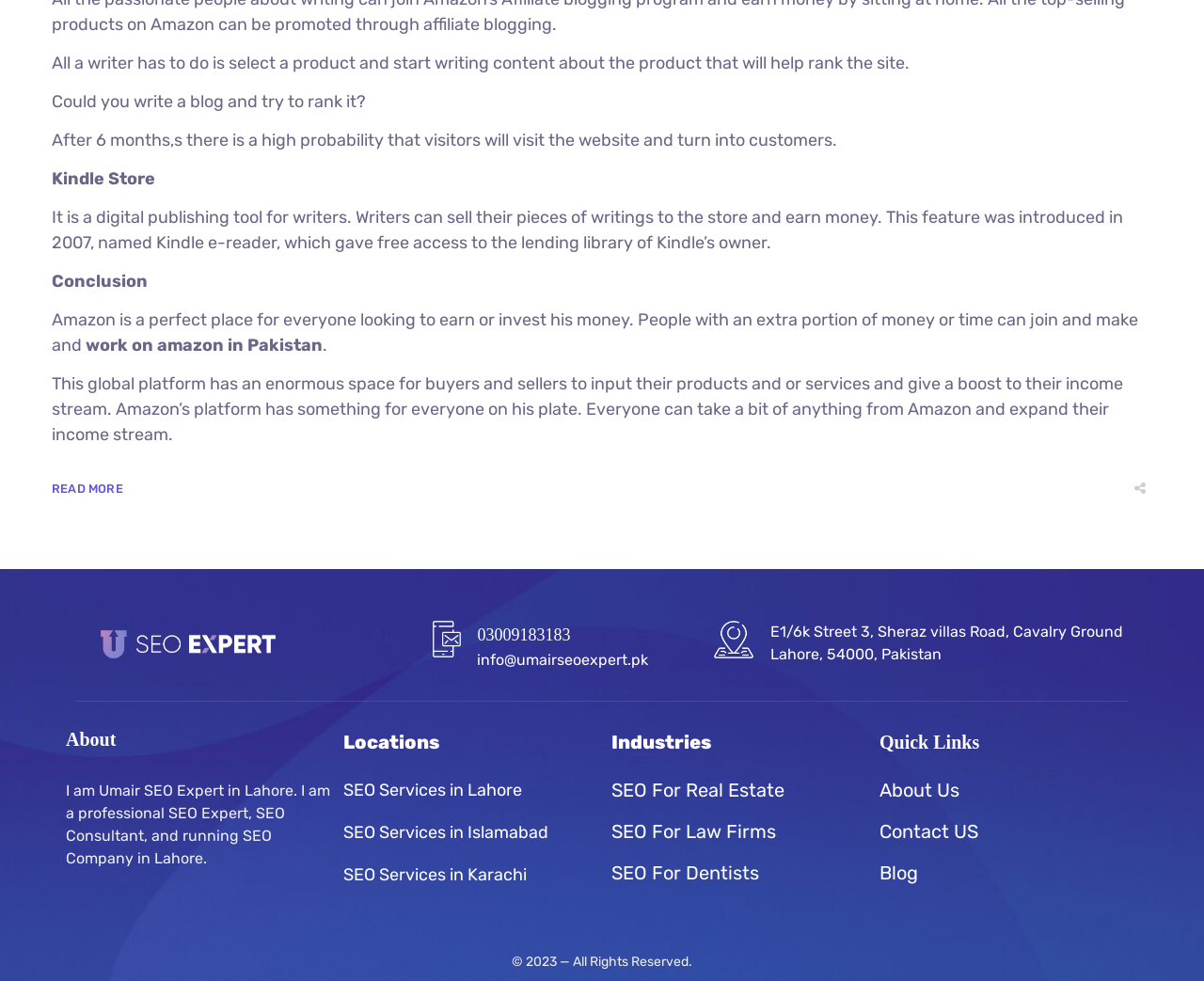What is the name of the SEO expert?
Answer briefly with a single word or phrase based on the image.

Umair